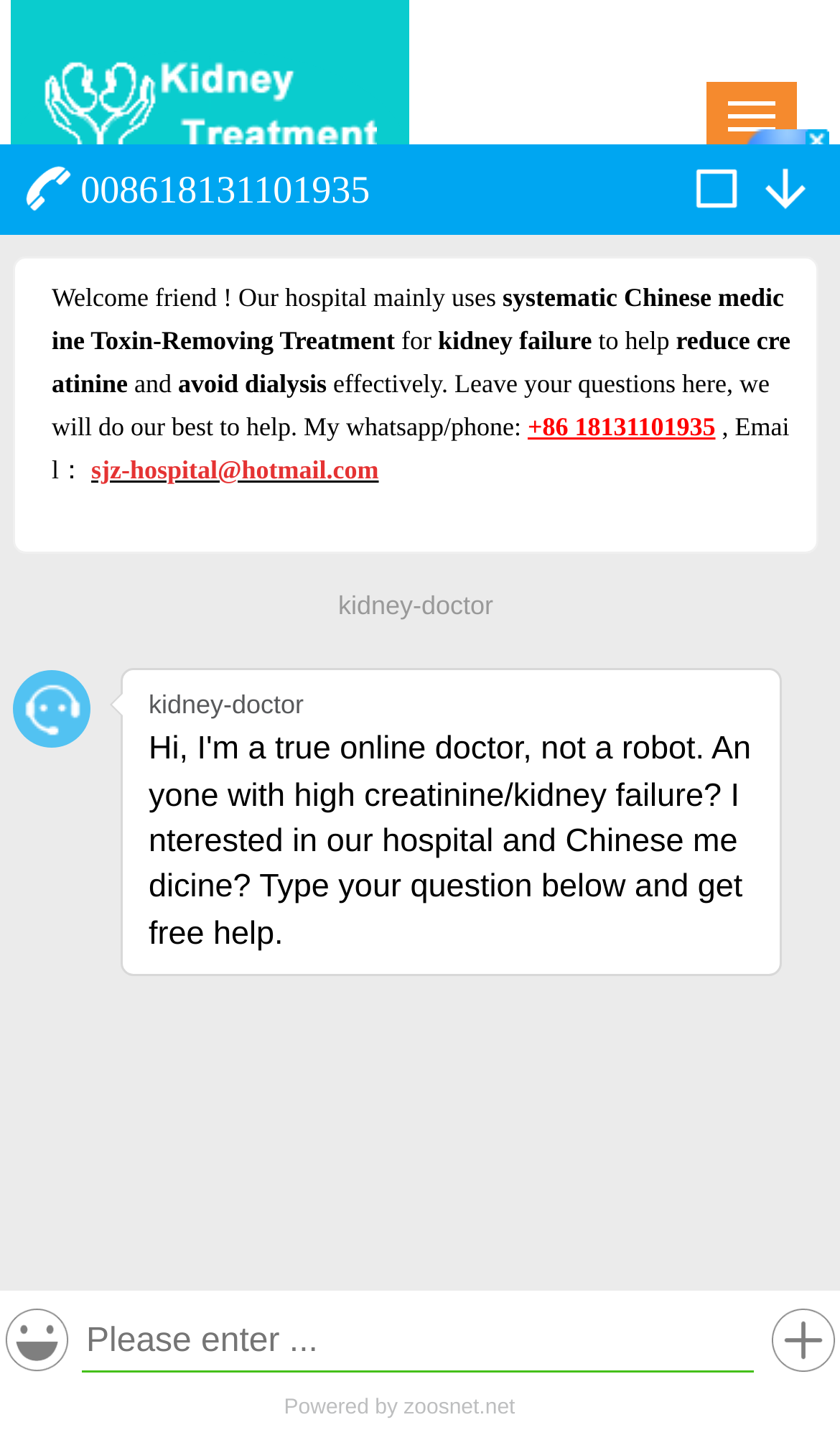Can you give a detailed response to the following question using the information from the image? How many images are on the webpage?

There are three images on the webpage, which can be identified by their bounding box coordinates and OCR text. The images are 'Kidney Disease Treatment', 'Looking Measures to Lower Creatinine Level 433', and an unnamed image at the bottom of the webpage.